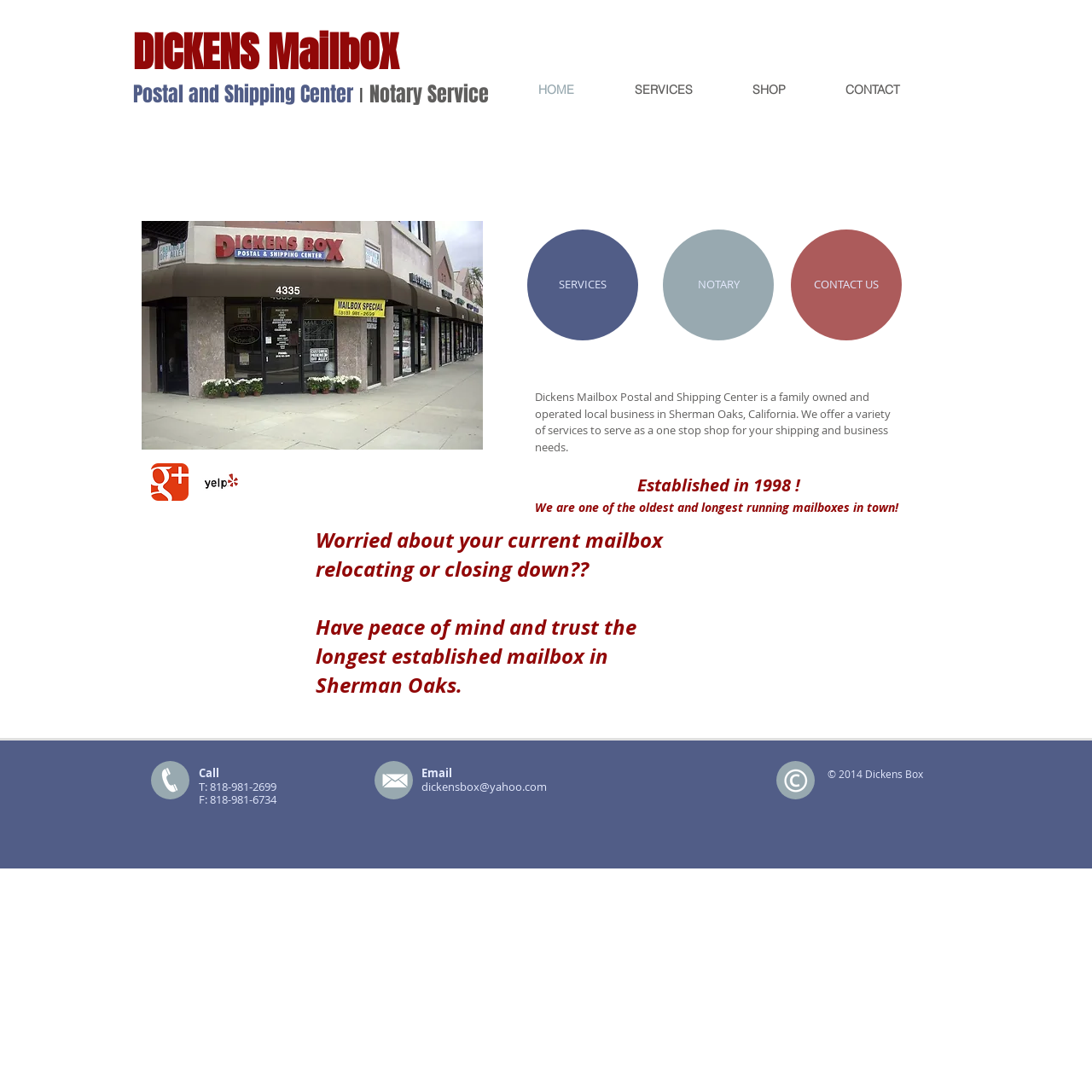Provide the bounding box for the UI element matching this description: "http://en.wikipedia.org/wiki/Emerging_church".

None